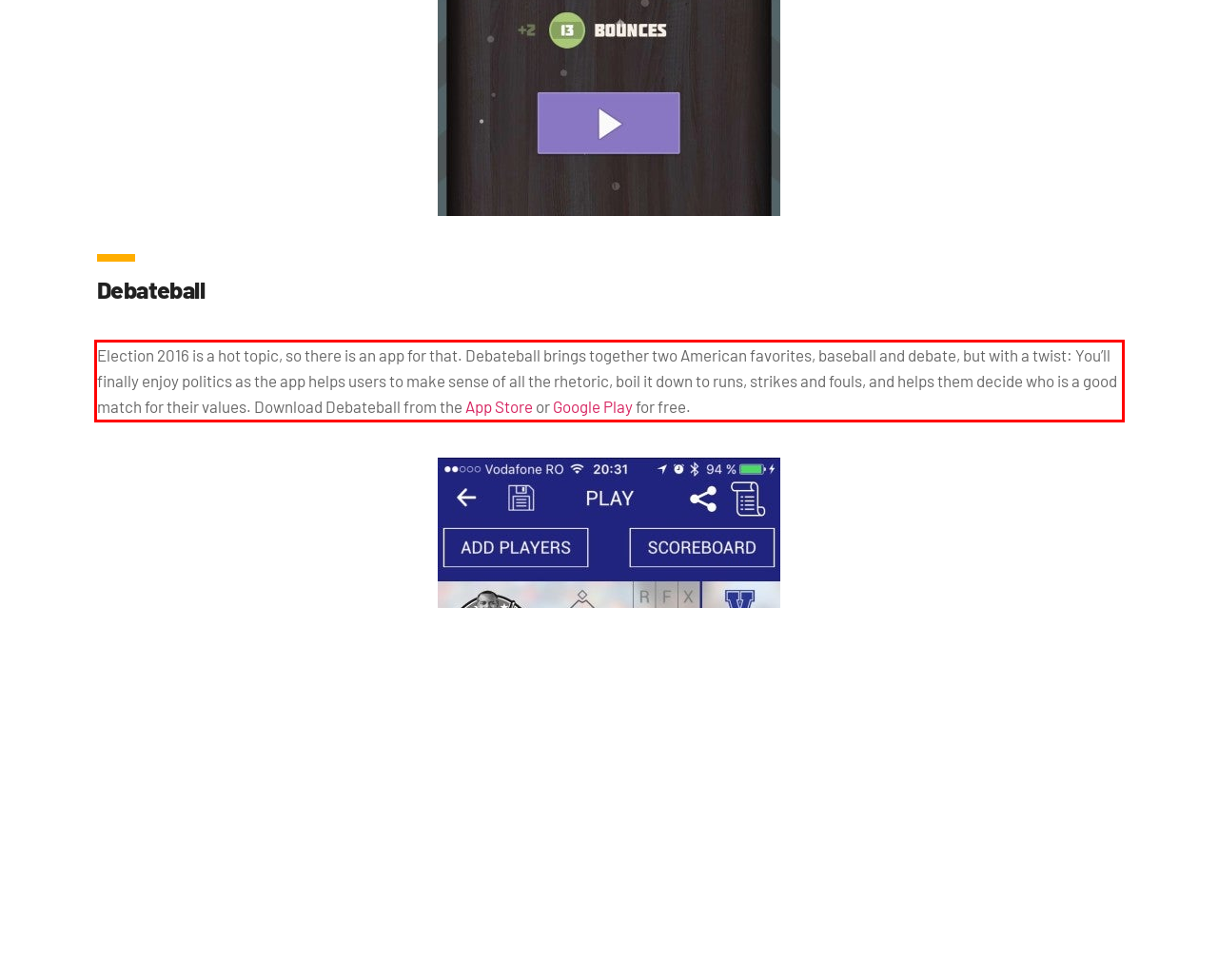Please perform OCR on the text within the red rectangle in the webpage screenshot and return the text content.

Election 2016 is a hot topic, so there is an app for that. Debateball brings together two American favorites, baseball and debate, but with a twist: You’ll finally enjoy politics as the app helps users to make sense of all the rhetoric, boil it down to runs, strikes and fouls, and helps them decide who is a good match for their values. Download Debateball from the App Store or Google Play for free.